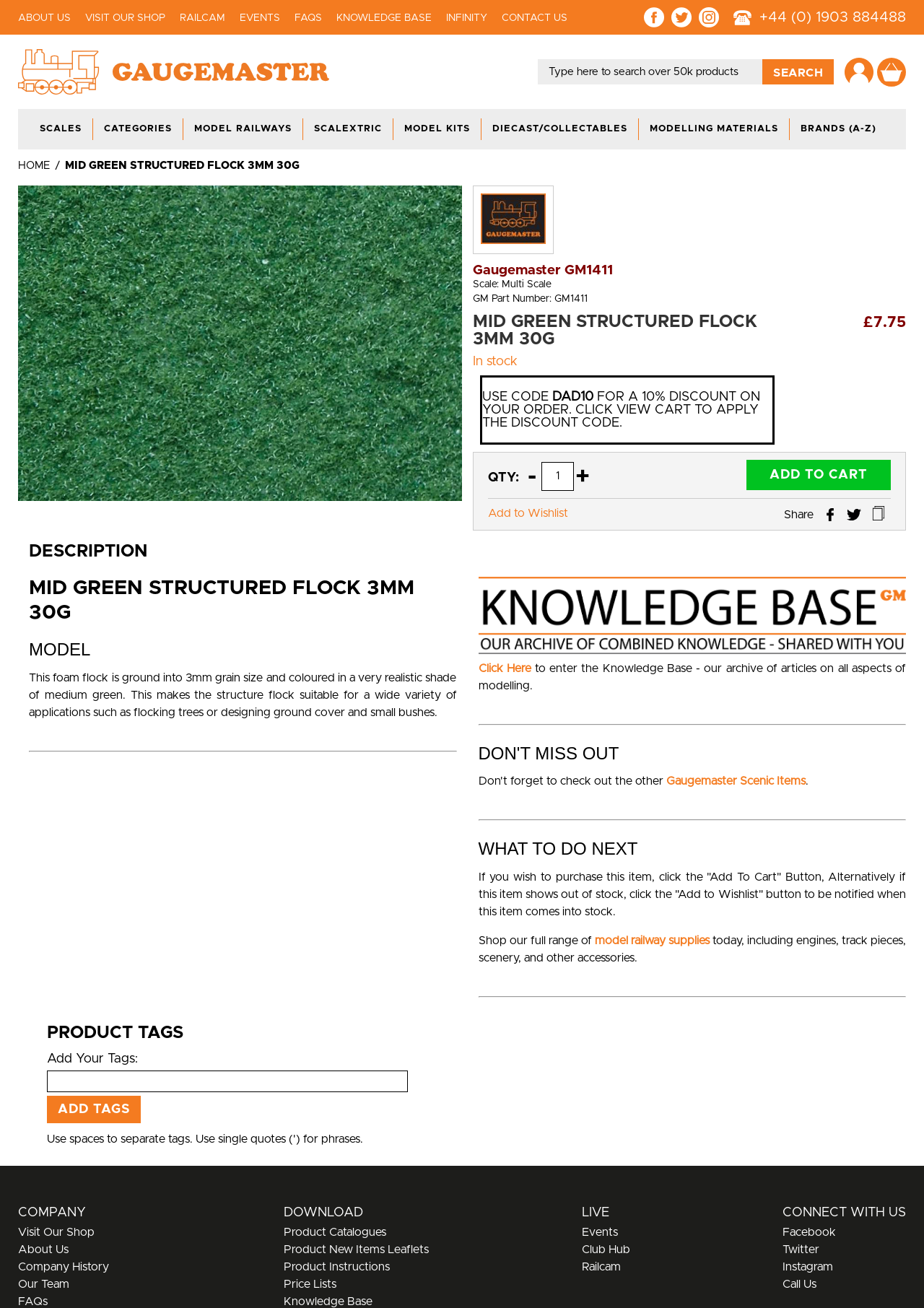What is the discount code for?
Please answer the question with as much detail and depth as you can.

I found the answer by looking at the section that says 'USE CODE DAD10 FOR A 10% DISCOUNT ON YOUR ORDER', which indicates that the discount code DAD10 is for a 10% discount.